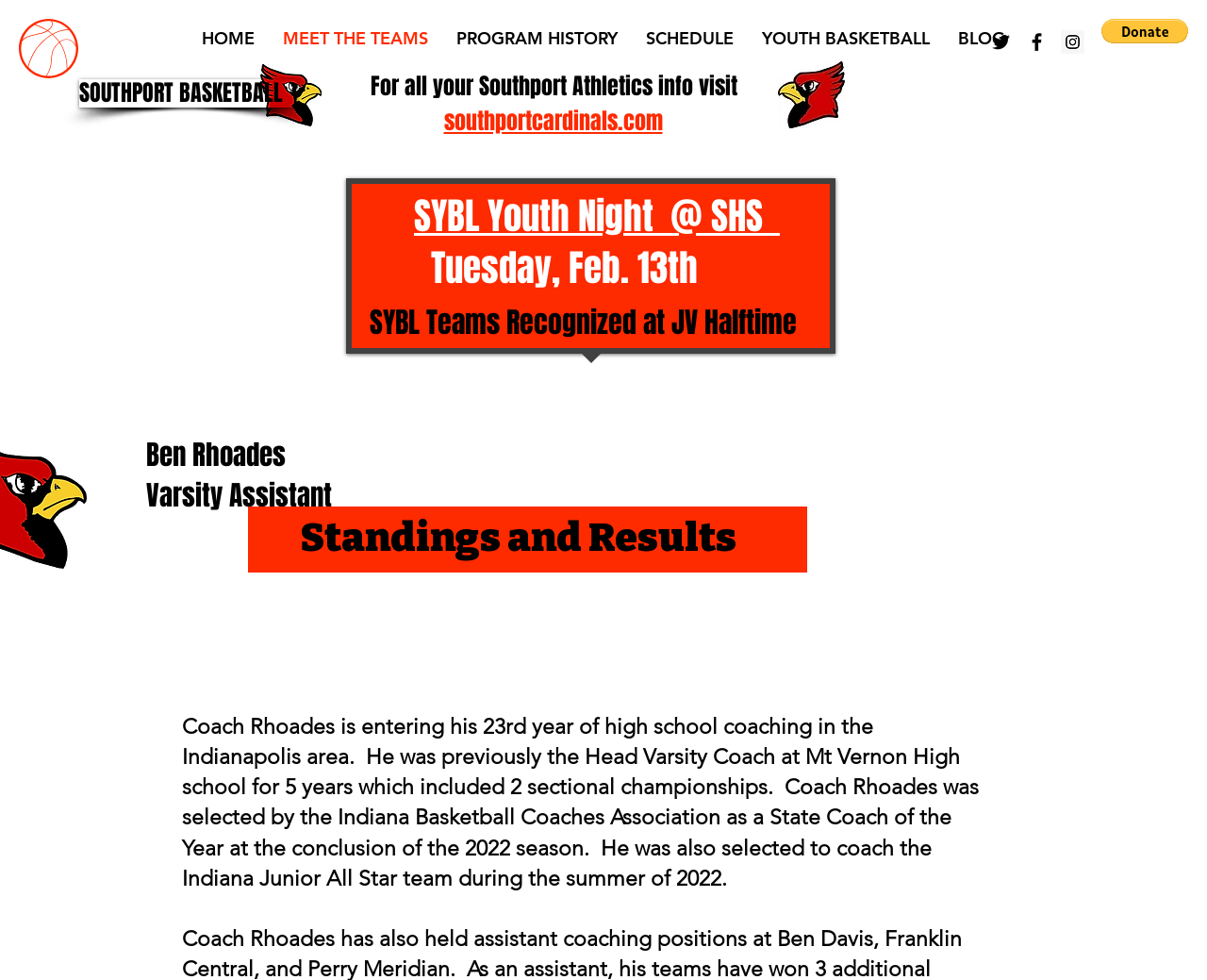Please provide the bounding box coordinates for the UI element as described: "southportcardinals.com". The coordinates must be four floats between 0 and 1, represented as [left, top, right, bottom].

[0.368, 0.107, 0.549, 0.141]